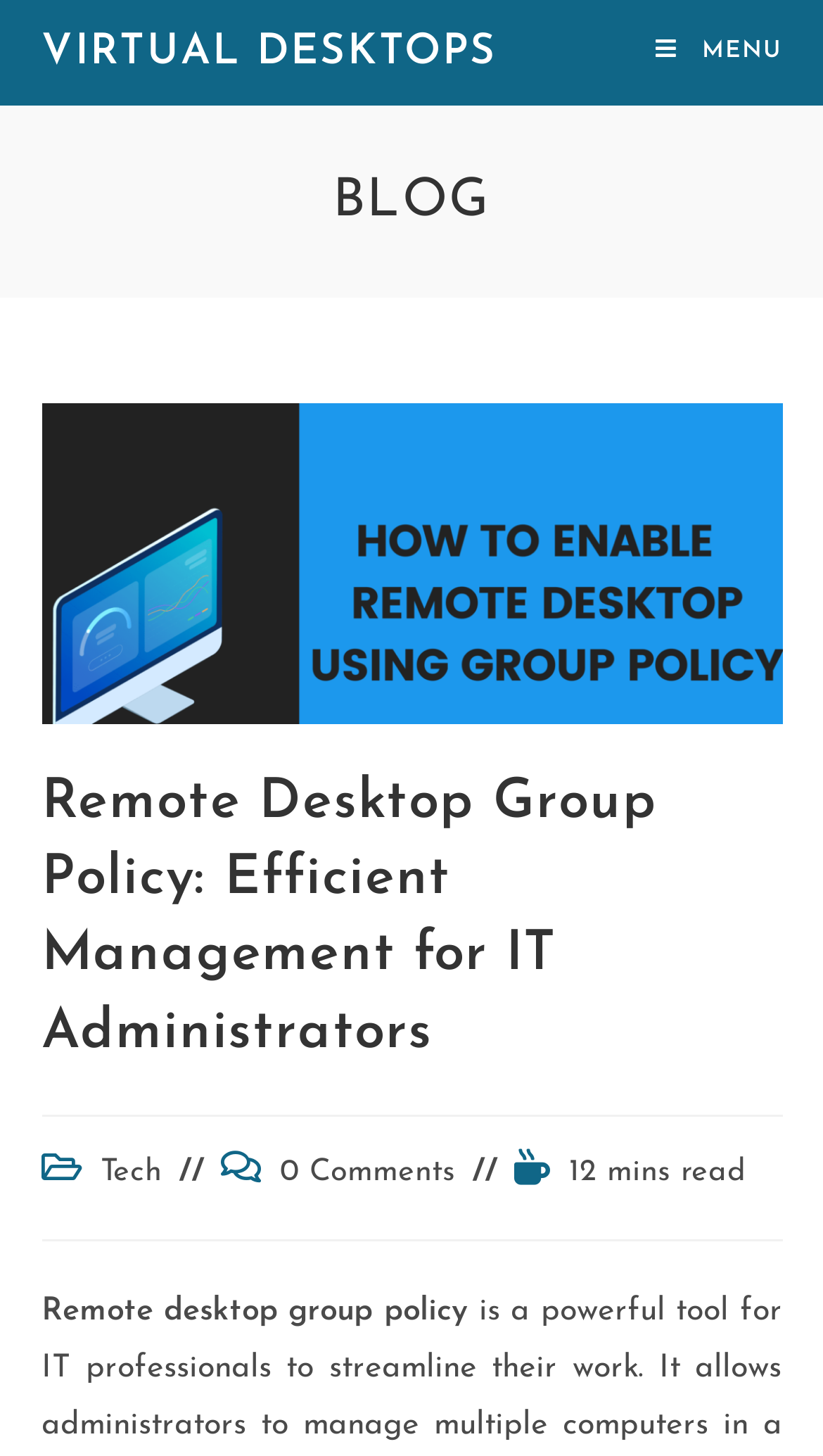What is the topic of the current post?
Provide an in-depth and detailed explanation in response to the question.

I found the topic of the current post by looking at the text located at the bottom of the page, which is labeled 'Remote desktop group policy'.